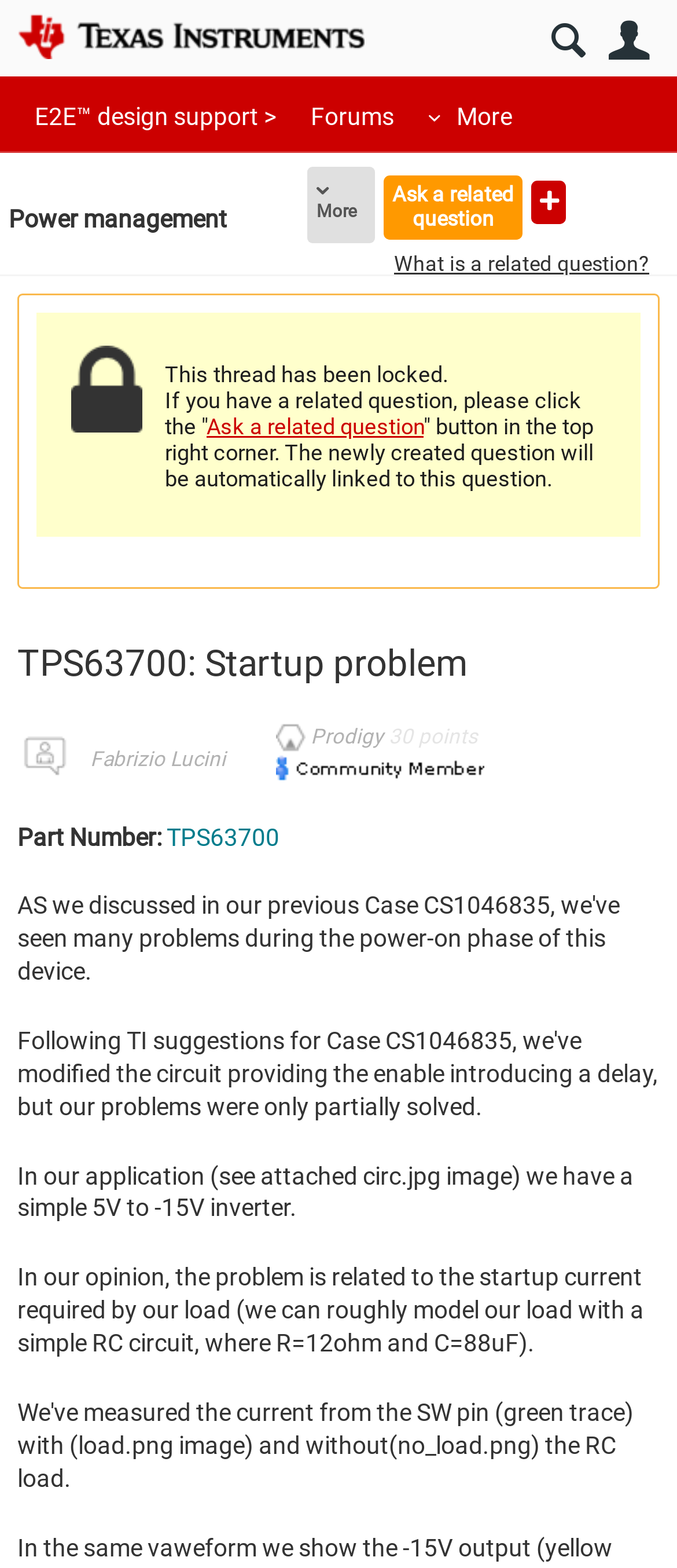Locate the bounding box coordinates for the element described below: "Ask a new question". The coordinates must be four float values between 0 and 1, formatted as [left, top, right, bottom].

[0.785, 0.115, 0.836, 0.143]